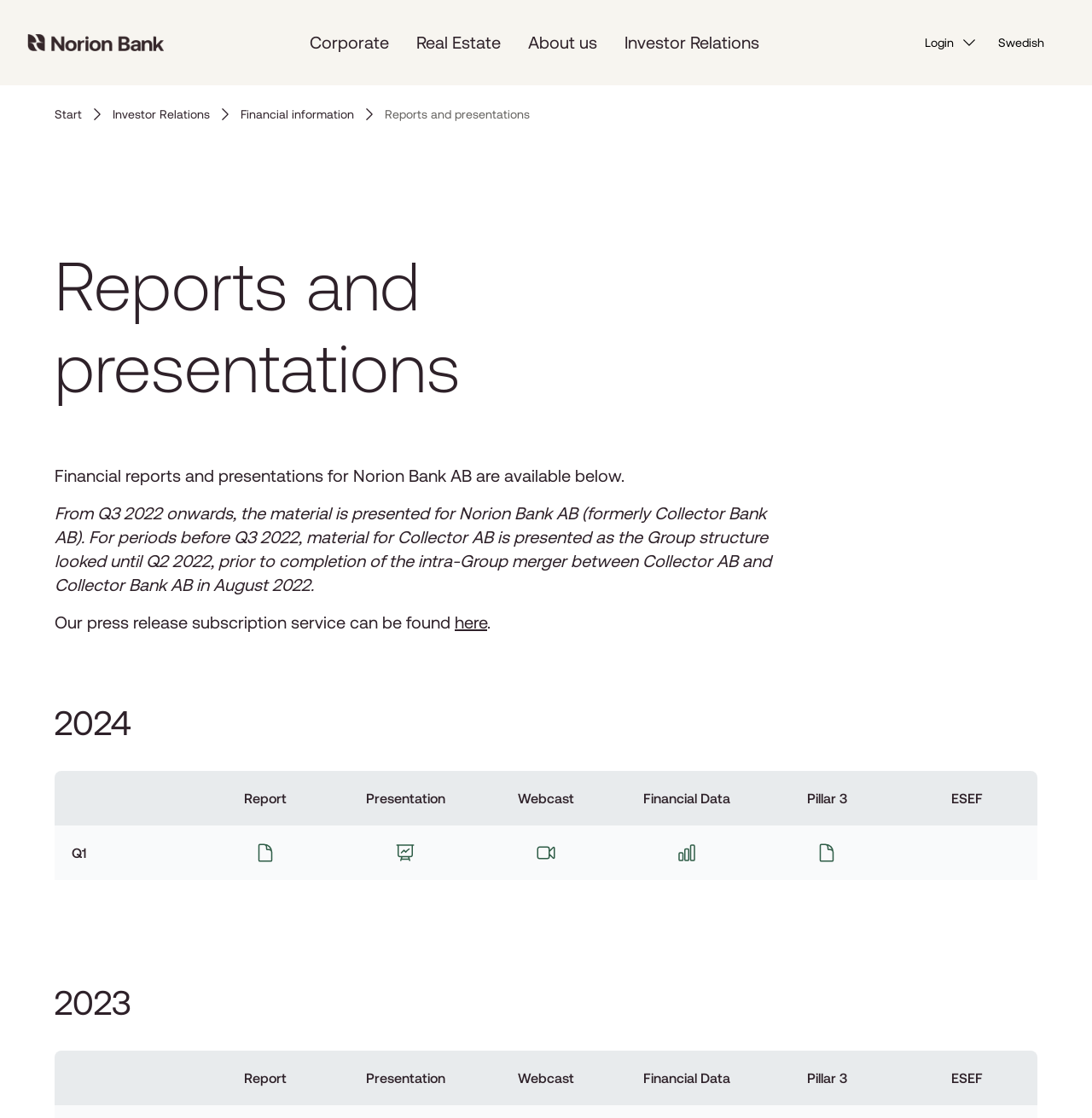Determine the bounding box coordinates of the section to be clicked to follow the instruction: "Click the here link". The coordinates should be given as four float numbers between 0 and 1, formatted as [left, top, right, bottom].

[0.416, 0.548, 0.446, 0.565]